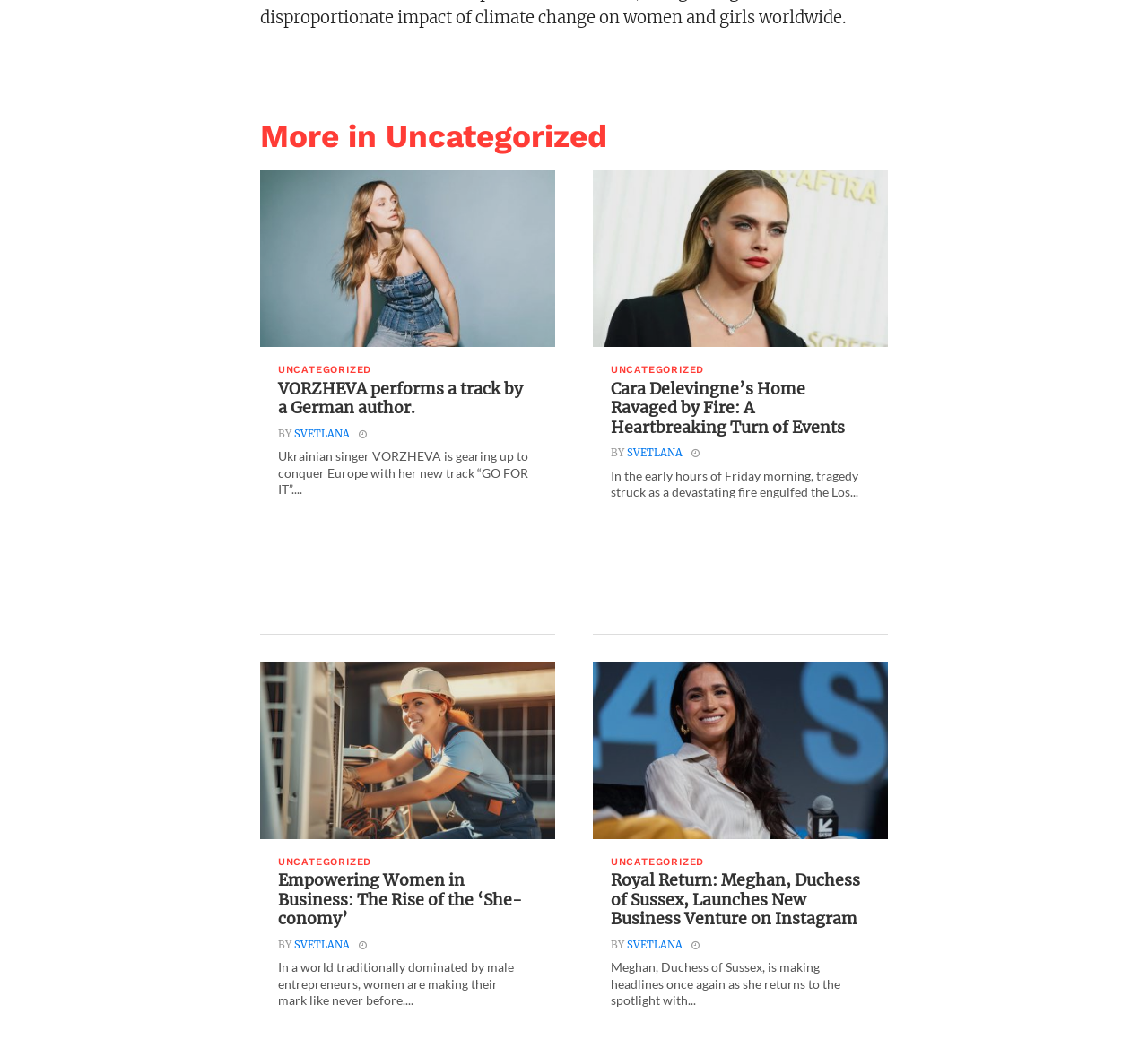What is the name of the Ukrainian singer mentioned in the first article?
Kindly answer the question with as much detail as you can.

I read the text of the first article and found that it is about the Ukrainian singer VORZHEVA and her new track 'GO FOR IT'.